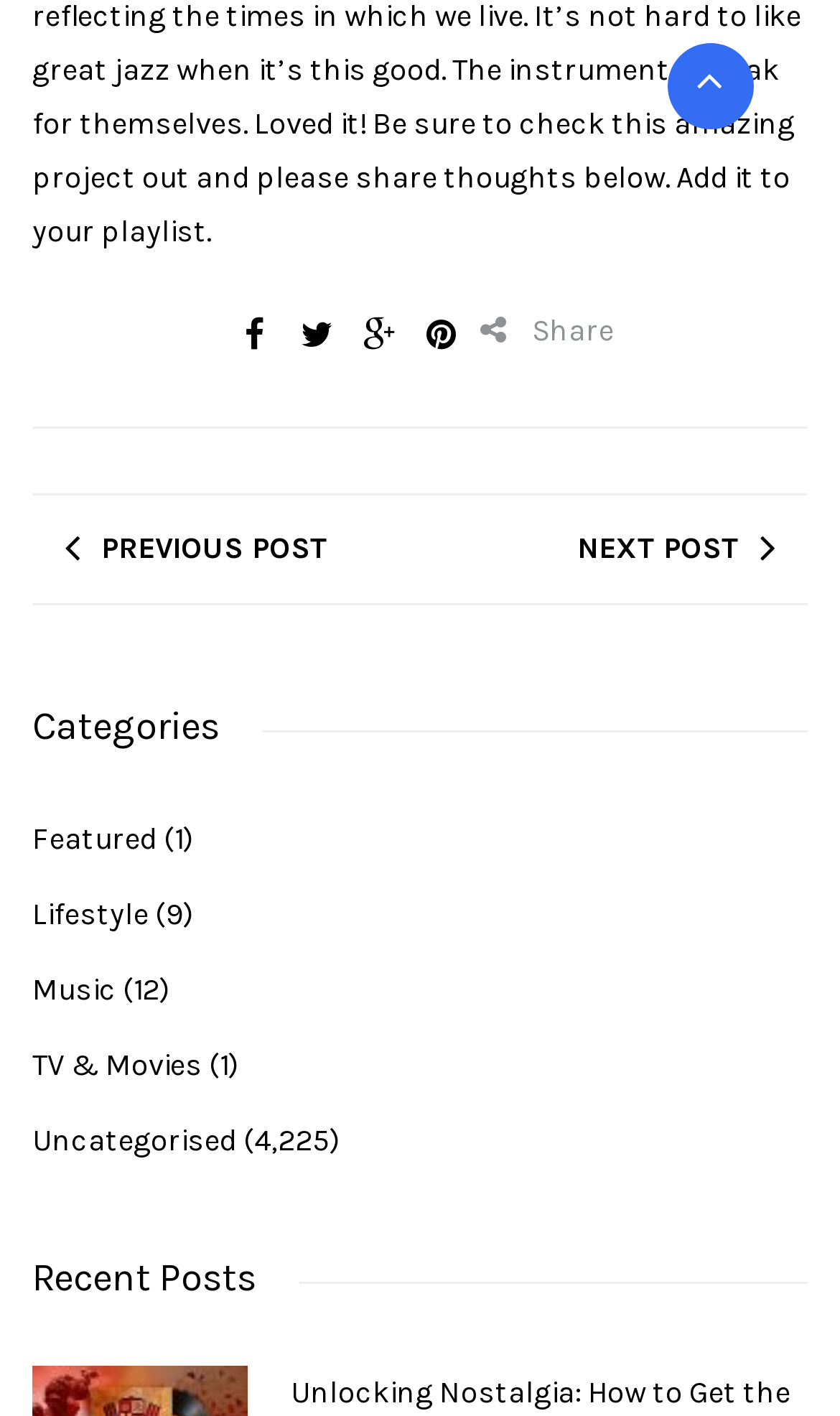What is the function of the links at the bottom?
Offer a detailed and full explanation in response to the question.

The links at the bottom, 'PREVIOUS POST' and 'NEXT POST', are likely for navigating to the previous or next blog post or article, allowing users to browse through the content.